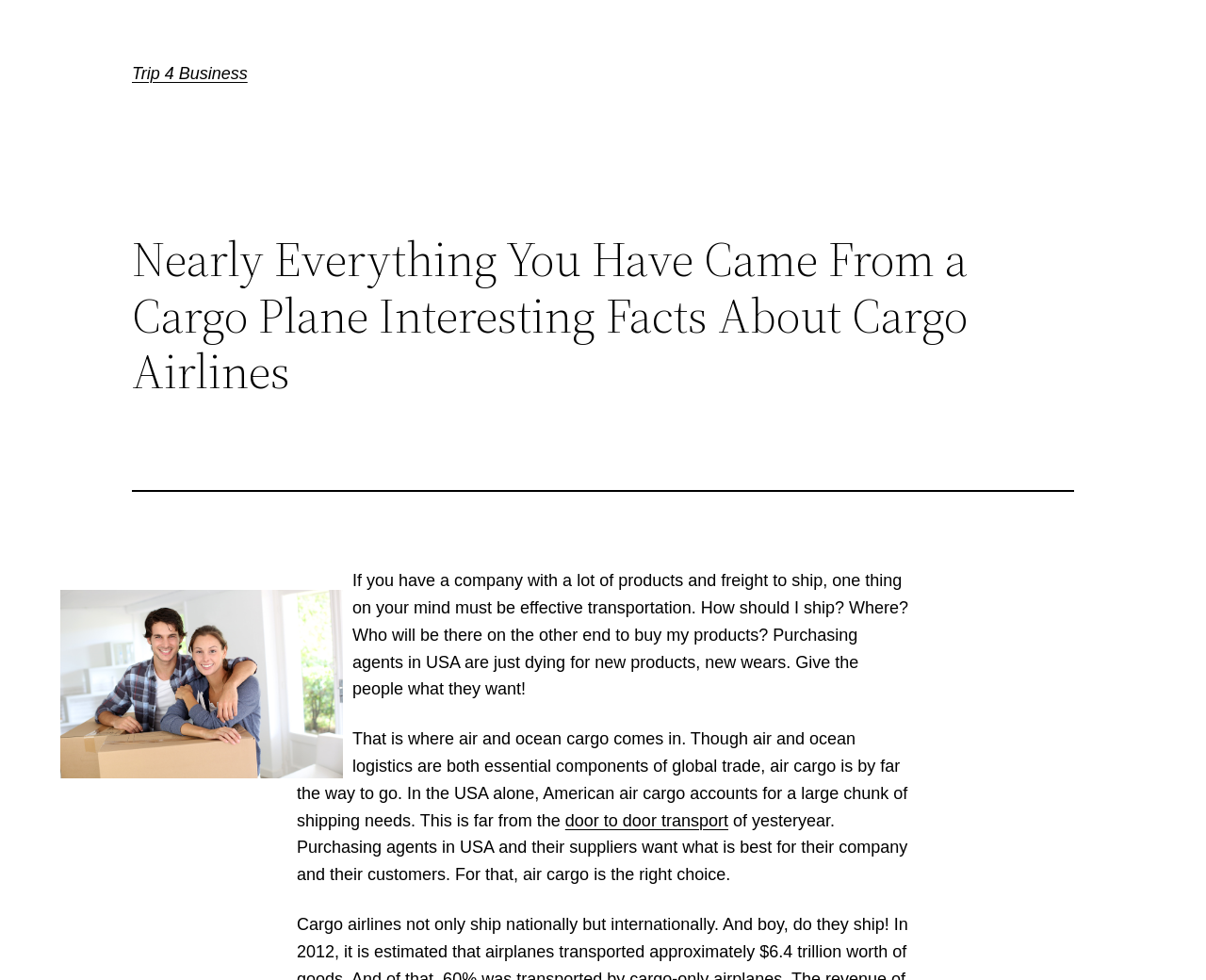Identify the main heading from the webpage and provide its text content.

Trip 4 Business